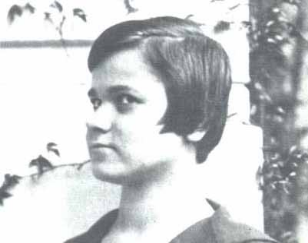Who investigated Eleonore's experiences?
Using the screenshot, give a one-word or short phrase answer.

Harry Price